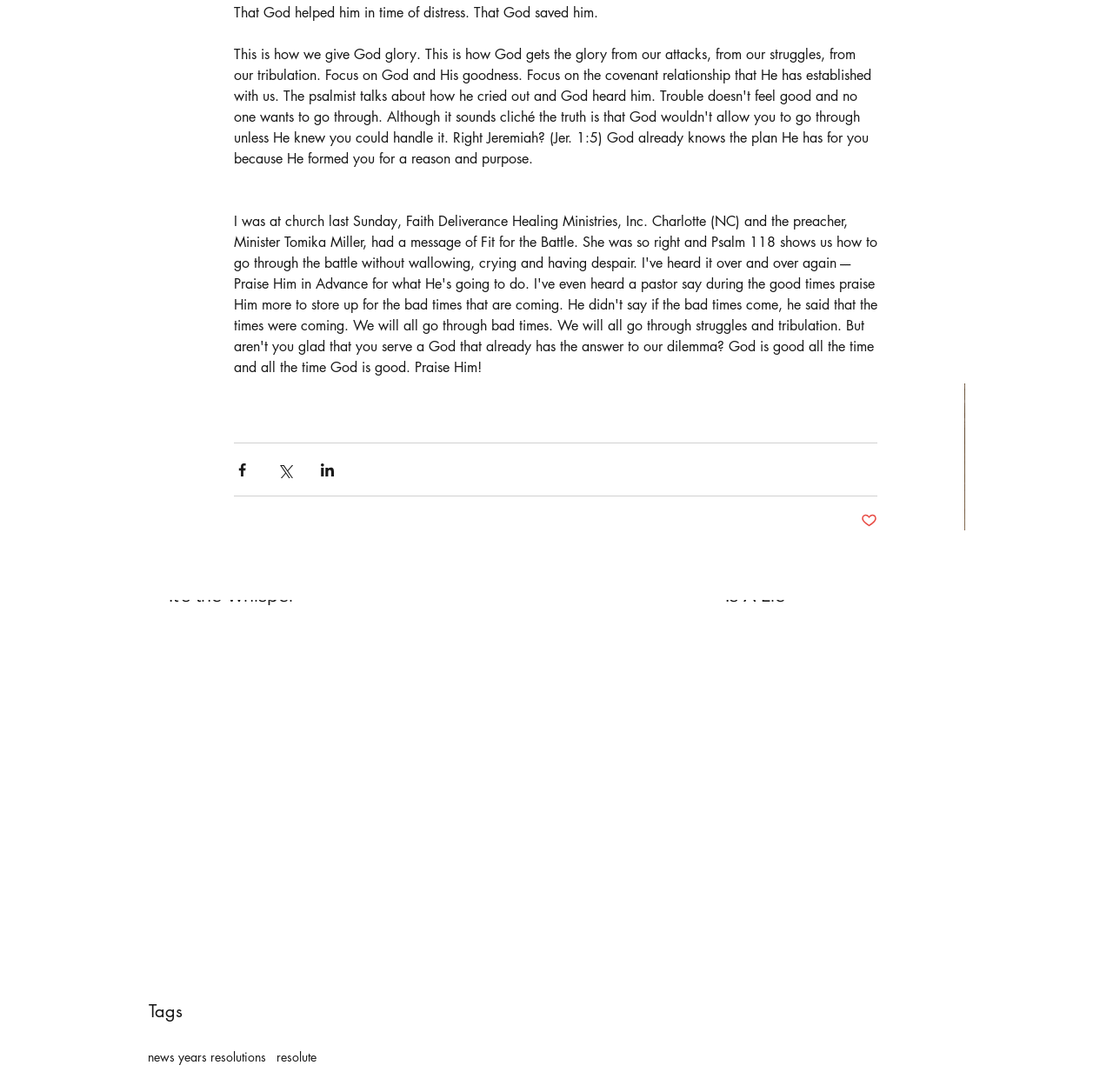Please specify the bounding box coordinates of the clickable section necessary to execute the following command: "Read the post 'It's the Whisper'".

[0.152, 0.533, 0.348, 0.558]